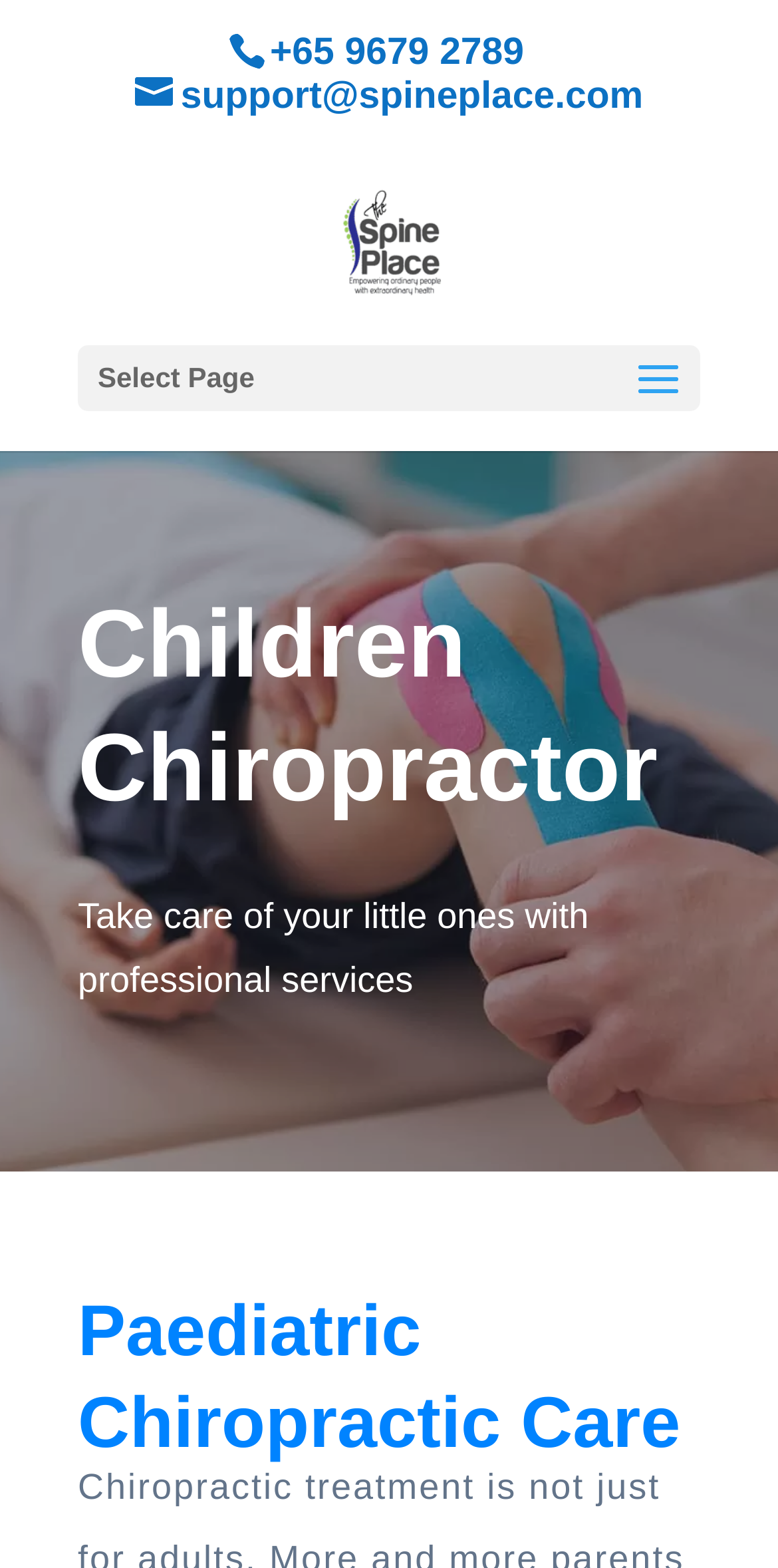What is the email address of the chiropractor?
Please answer the question with a detailed and comprehensive explanation.

I found the email address by looking at the top section of the webpage, where the contact information is usually displayed. The email address is written in a link element with the bounding box coordinates [0.173, 0.049, 0.827, 0.075].